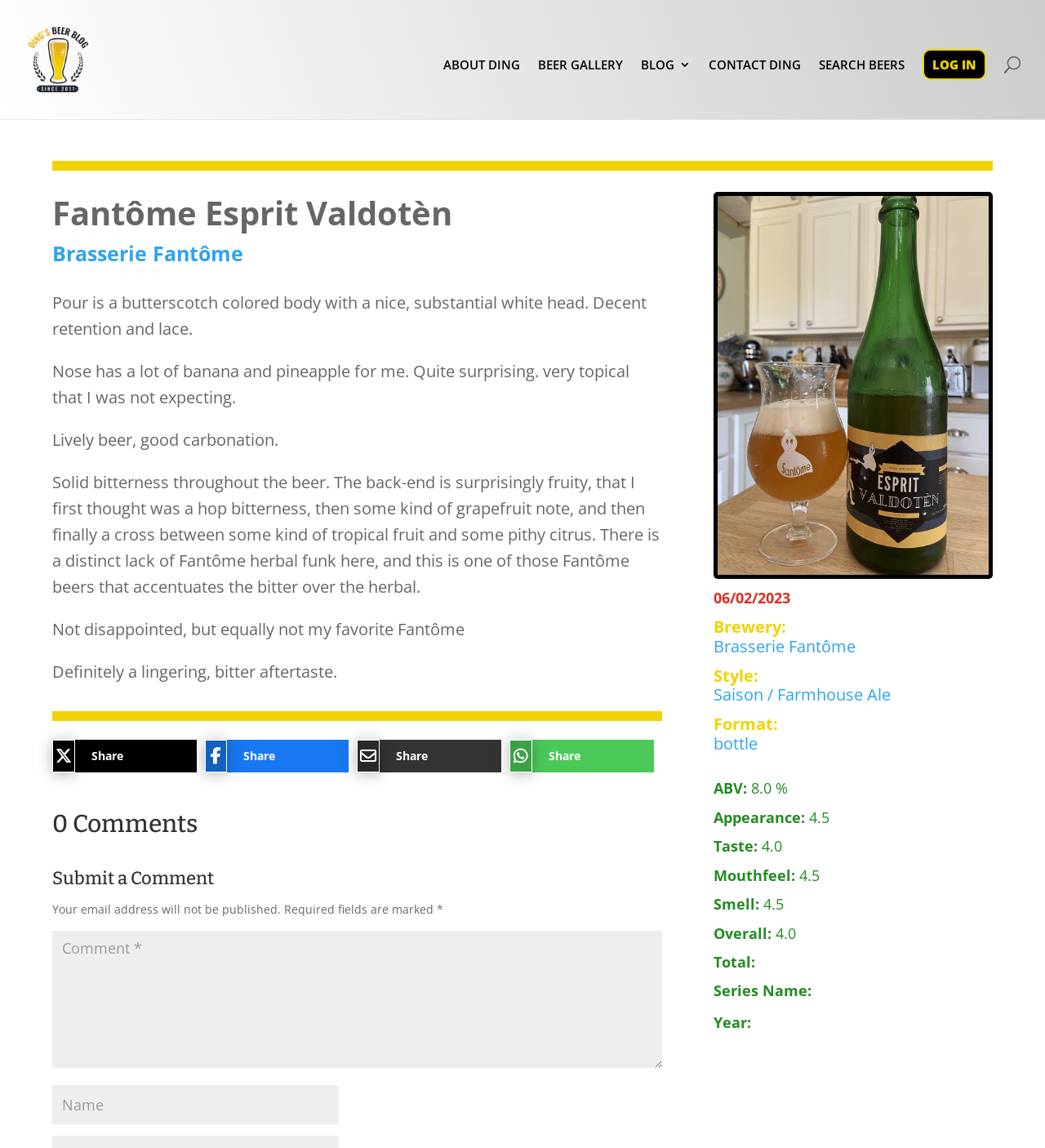What is the name of the brewery?
From the image, respond with a single word or phrase.

Brasserie Fantôme